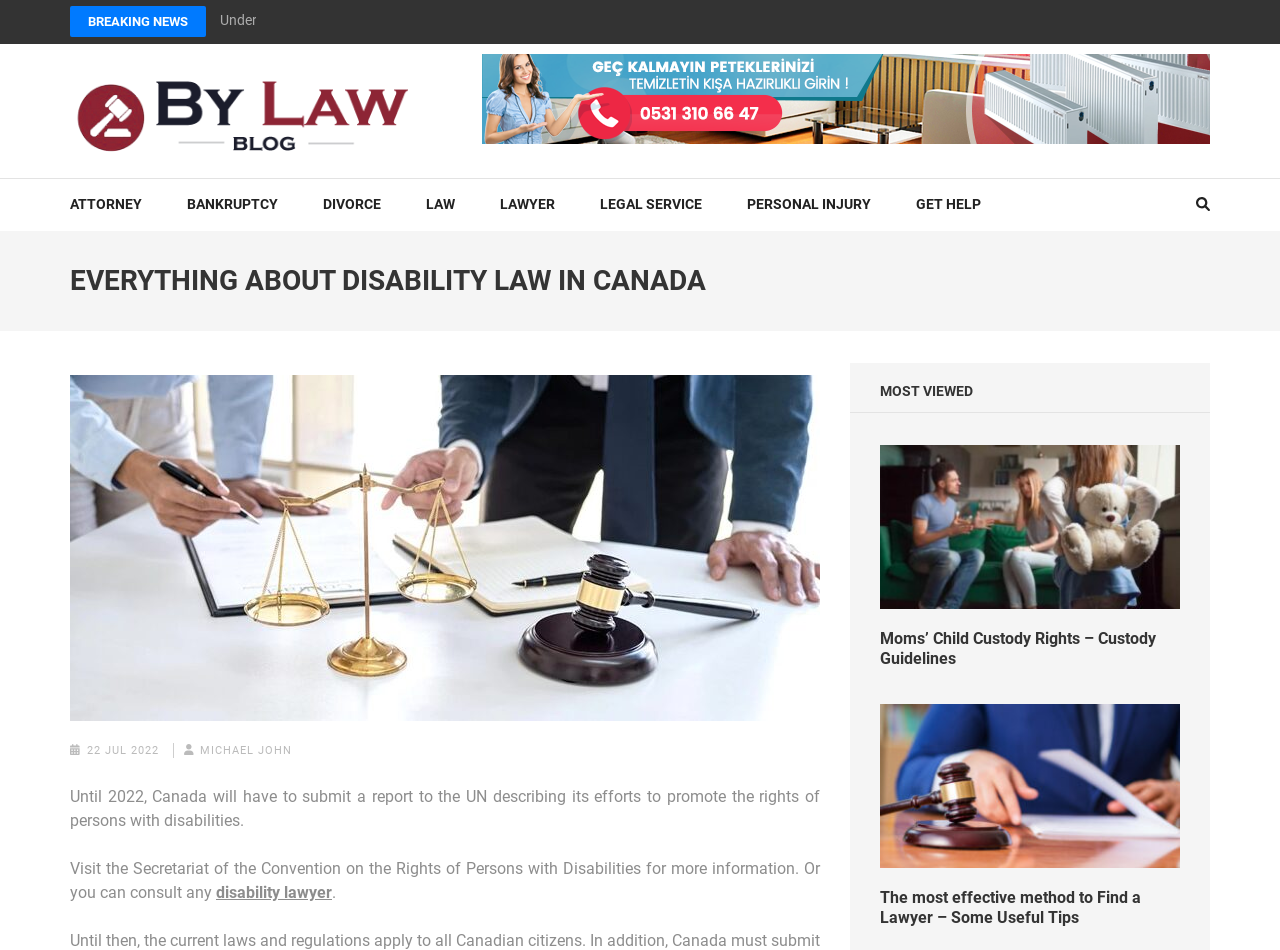What is the topic of the article?
Using the visual information, reply with a single word or short phrase.

Disability Law in Canada